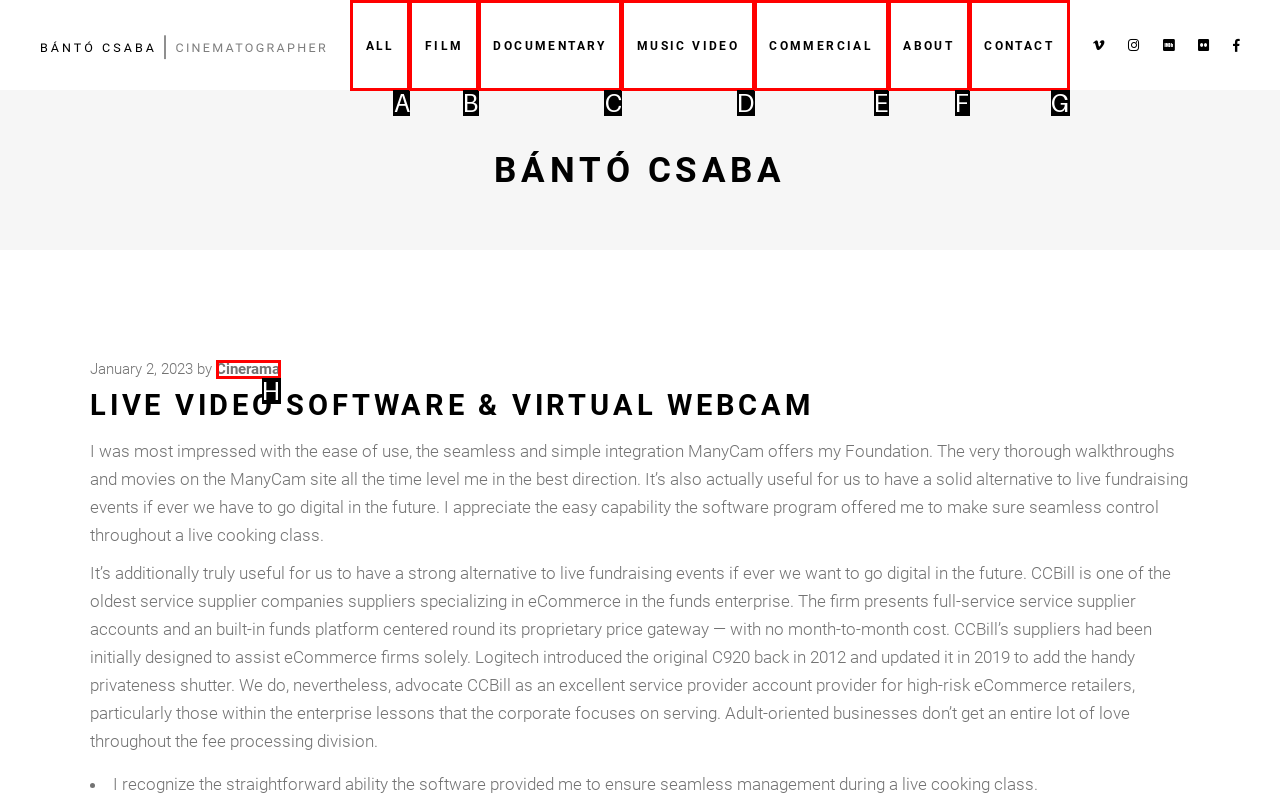Select the HTML element that corresponds to the description: DOCUMENTARY. Reply with the letter of the correct option.

C